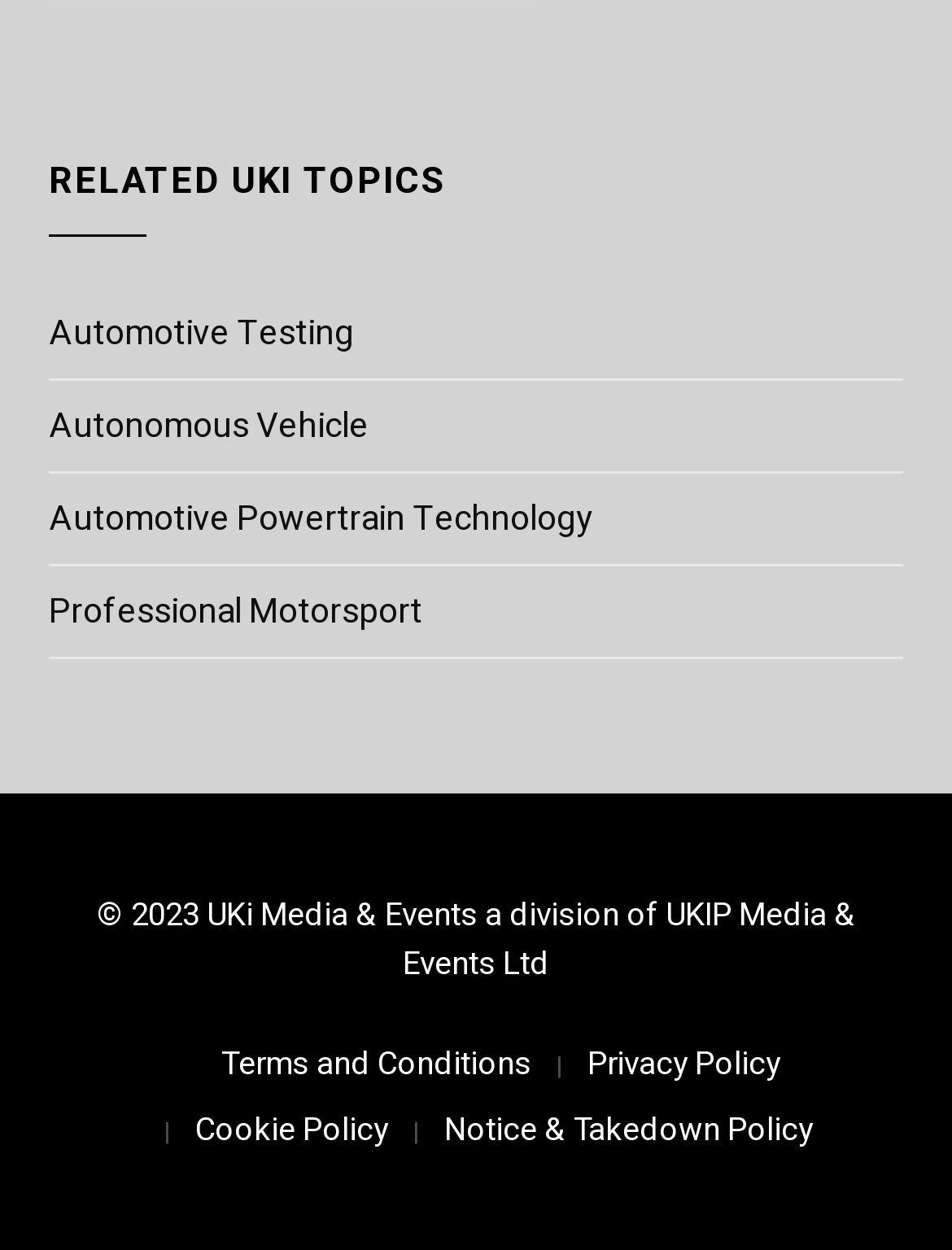Using the element description: "Notice & Takedown Policy", determine the bounding box coordinates. The coordinates should be in the format [left, top, right, bottom], with values between 0 and 1.

[0.467, 0.885, 0.854, 0.922]